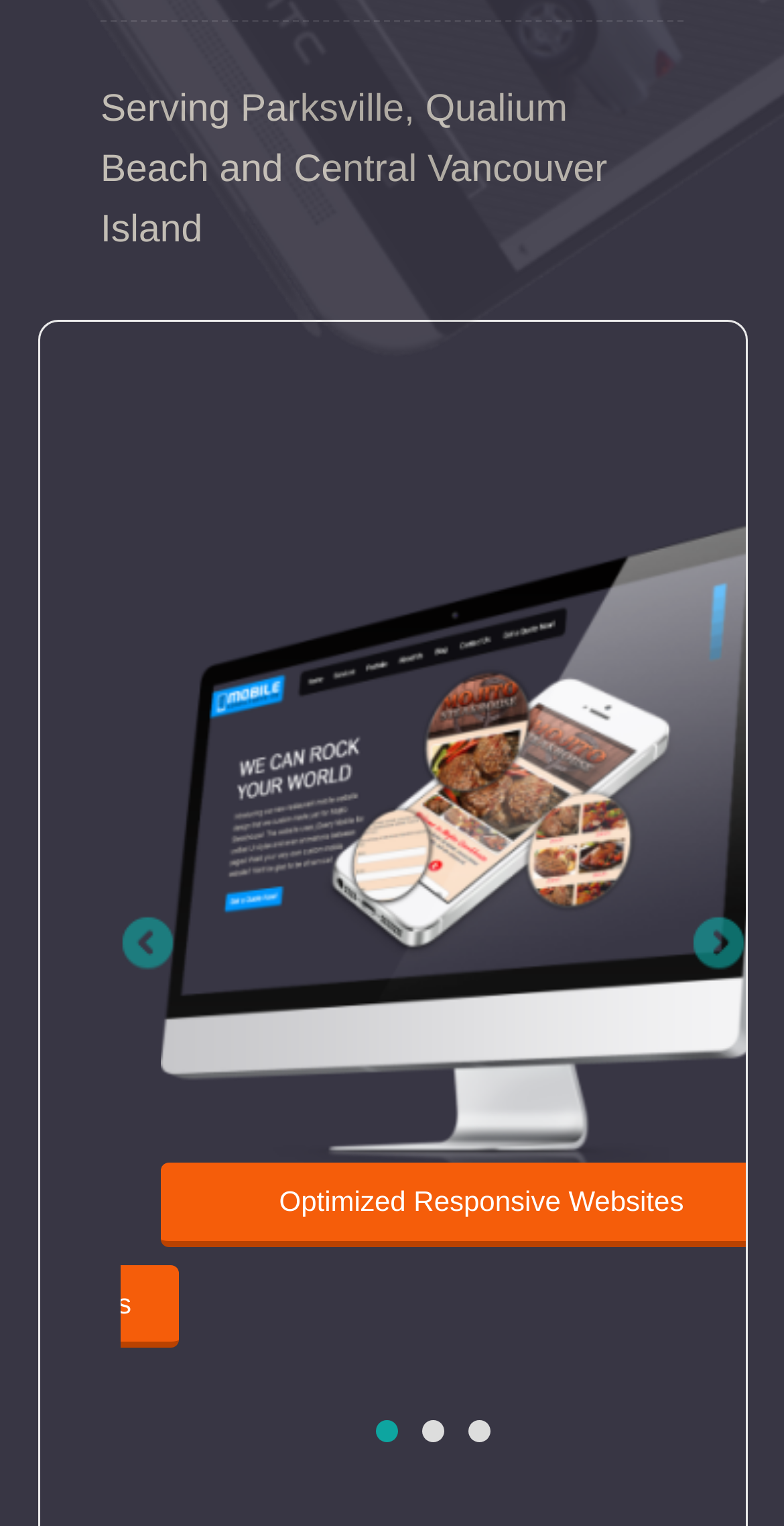Can you give a comprehensive explanation to the question given the content of the image?
How many unnumbered links are at the middle of the webpage?

The answer can be found by counting the number of link elements without numbers at the middle of the webpage, which are two links with no text.